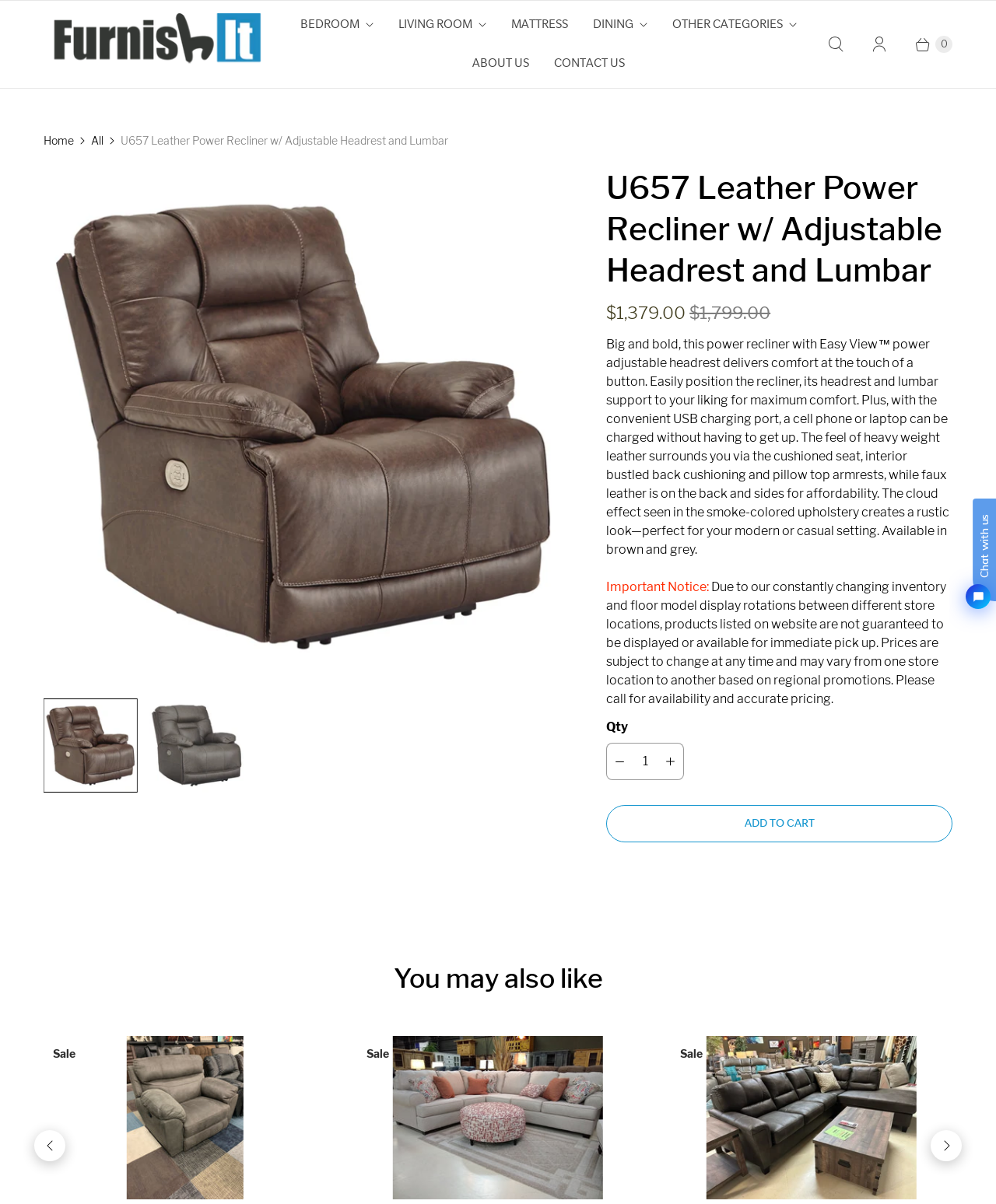Locate the bounding box coordinates of the element that should be clicked to execute the following instruction: "Go to 'Deep Learning Specialization'".

None